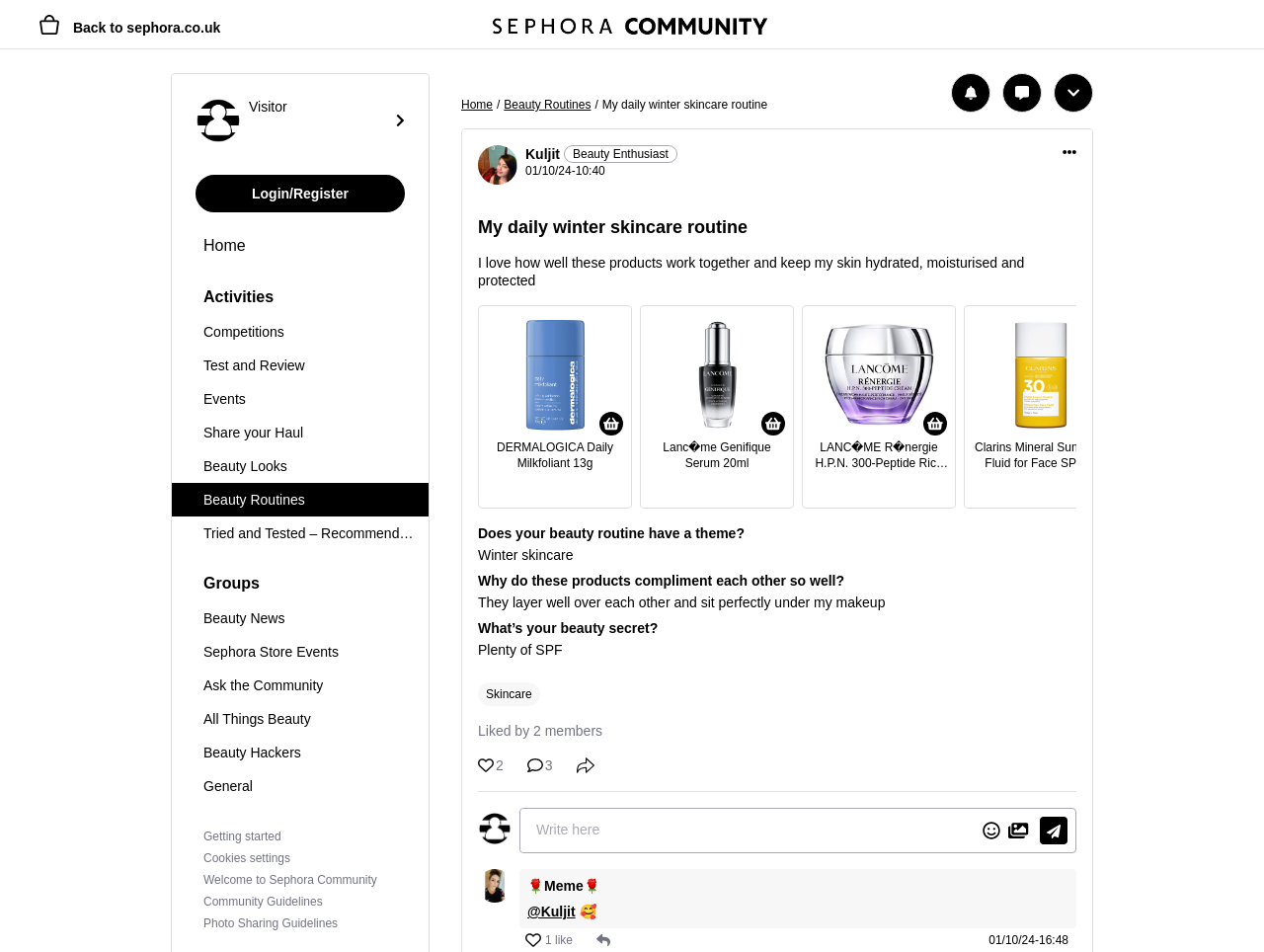Please find the bounding box coordinates for the clickable element needed to perform this instruction: "Call the phone number".

None